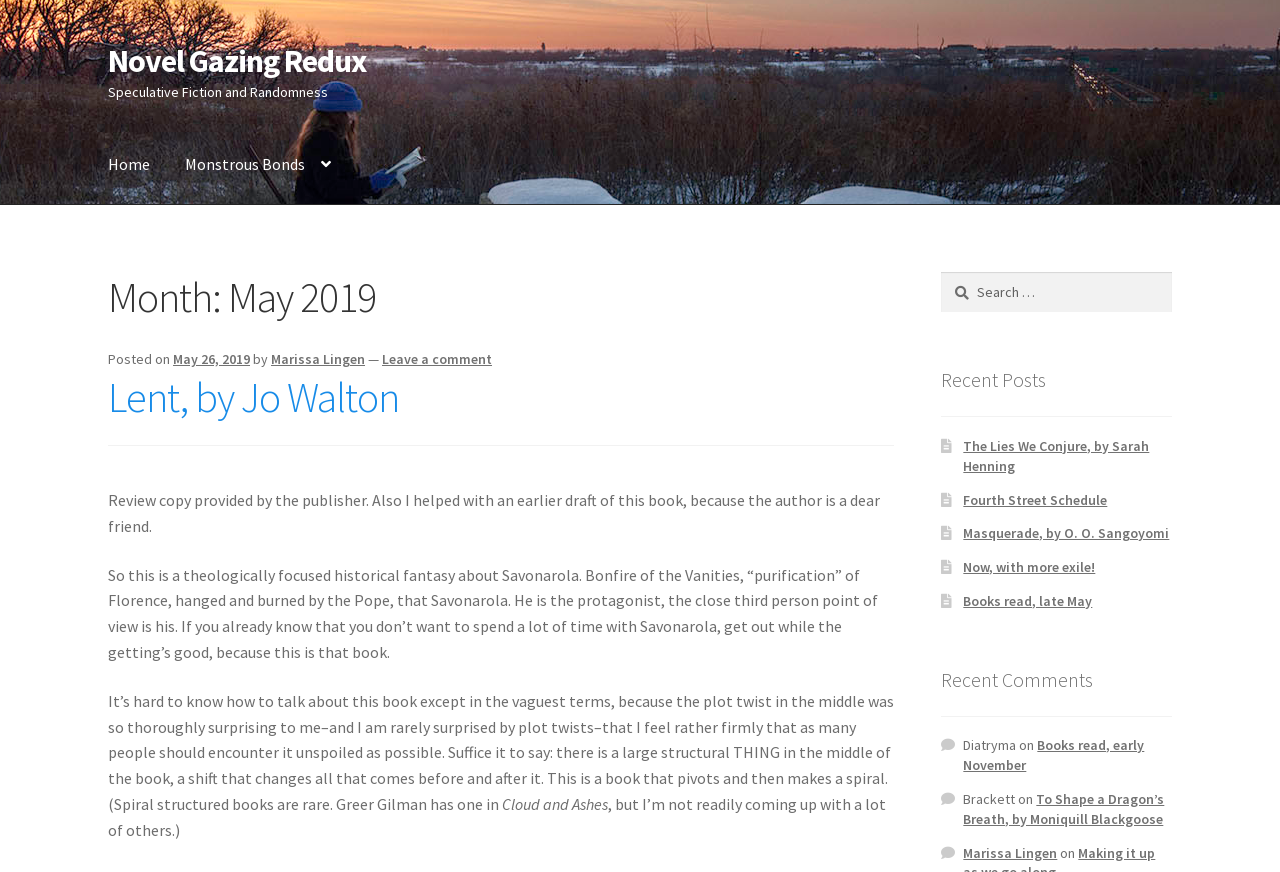Utilize the details in the image to give a detailed response to the question: What is the name of the person who wrote the review?

I found the name of the person who wrote the review by looking at the text 'by Marissa Lingen' in the main content area of the webpage. This text indicates that Marissa Lingen is the author of the review.